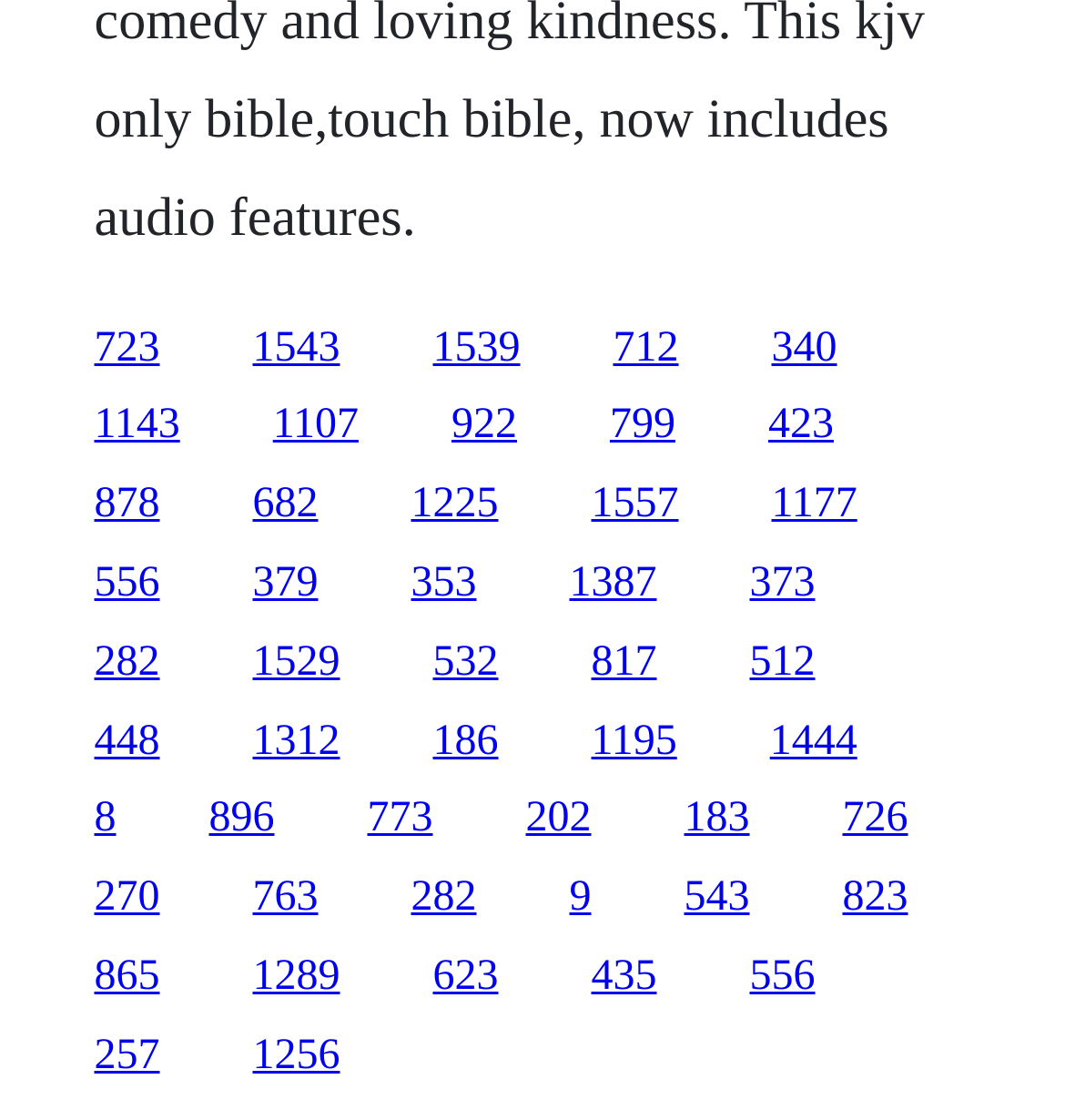From the details in the image, provide a thorough response to the question: How many links have a width greater than 0.1?

I analyzed the x1 and x2 coordinates of all links and calculated their widths. I found that 20 links have a width greater than 0.1.